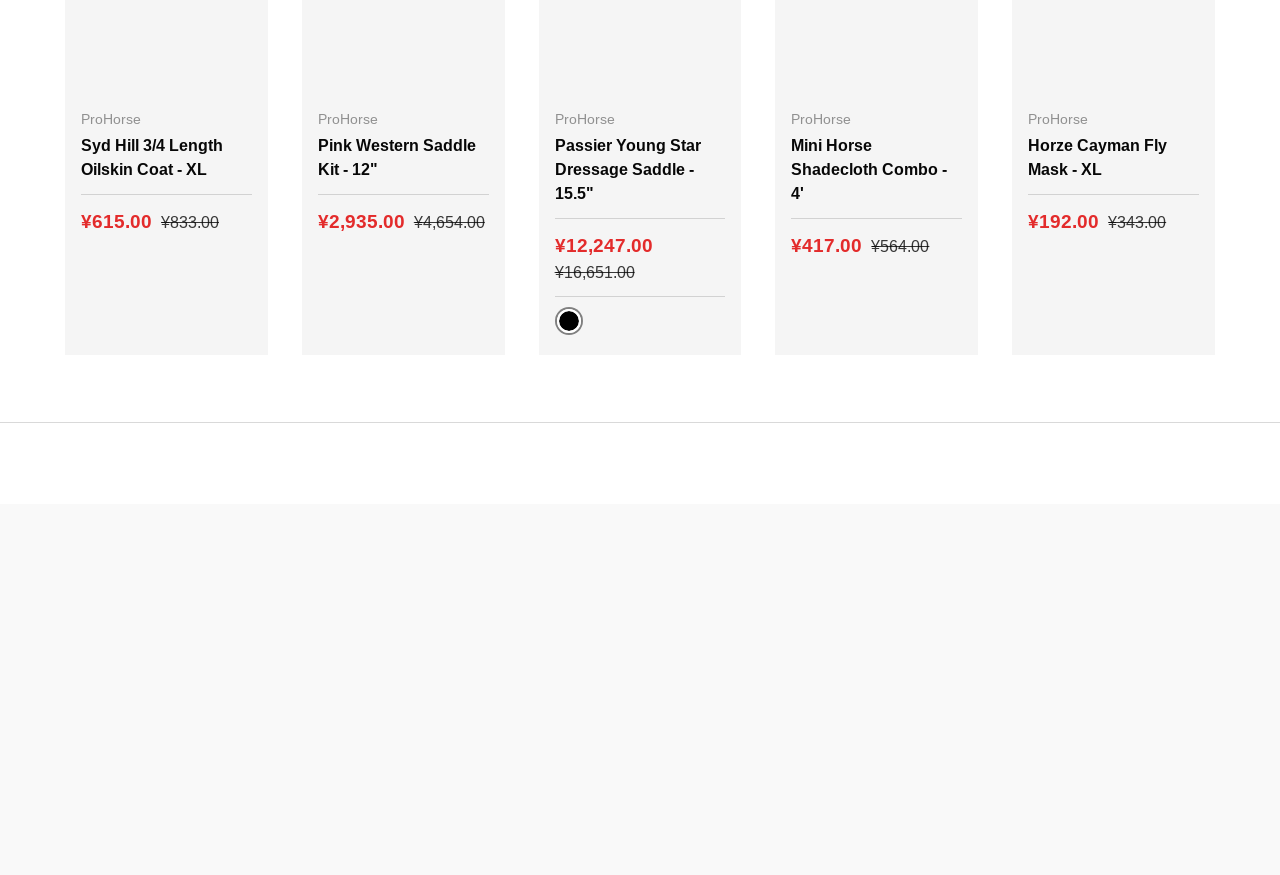Consider the image and give a detailed and elaborate answer to the question: 
What payment methods are accepted on the website?

The website accepts multiple payment methods, including American Express, Apple Pay, Google Pay, Mastercard, PayPal, Shop Pay, Union Pay, and Visa, which are displayed as images at the bottom of the webpage.